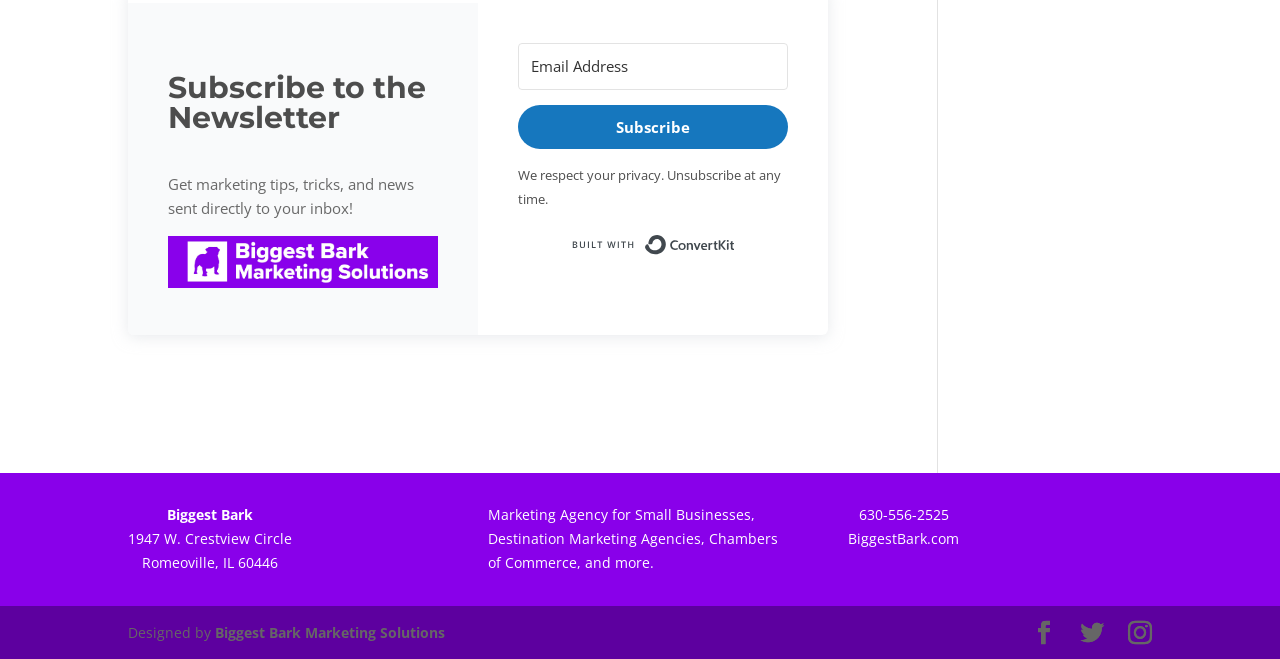Predict the bounding box of the UI element based on this description: "Contents".

None